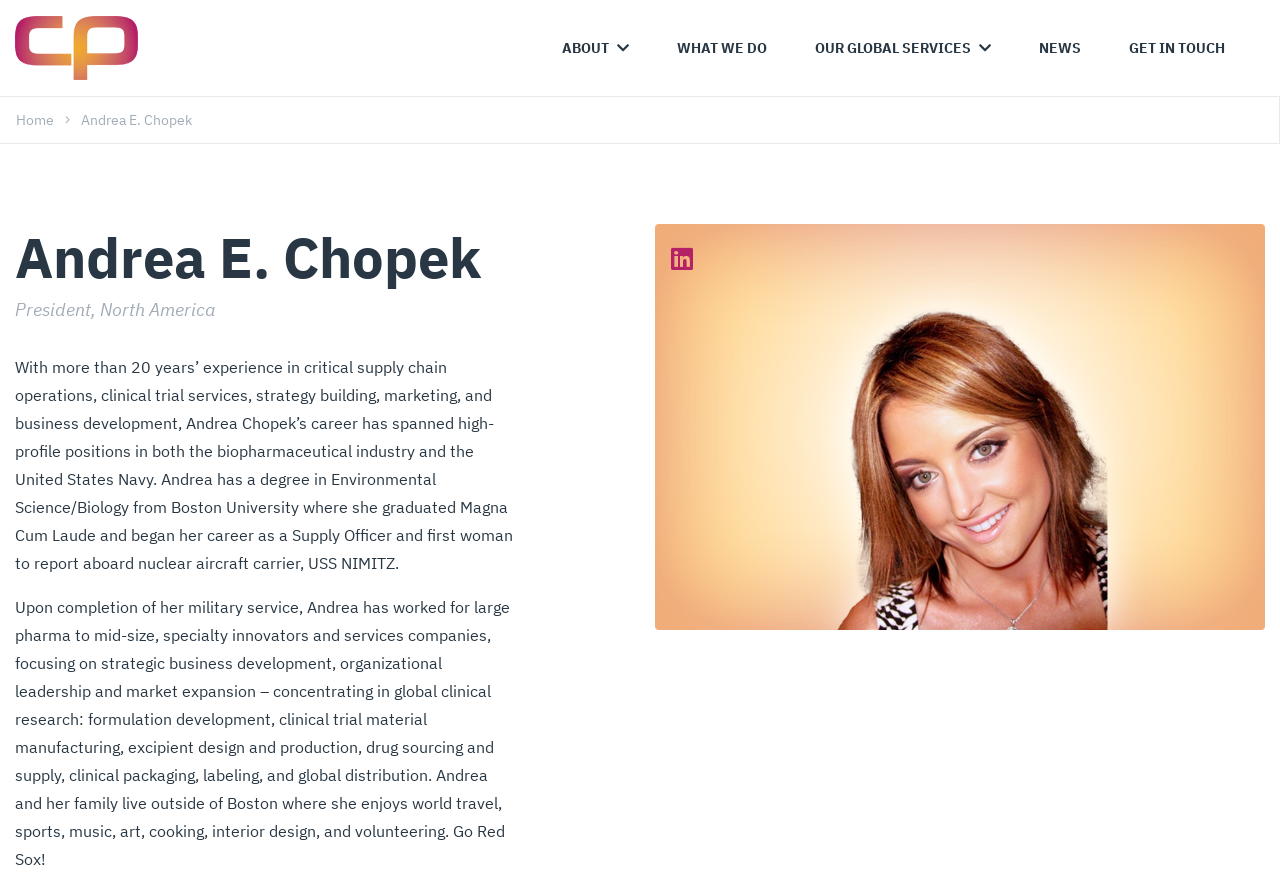Use a single word or phrase to answer the question: What is Andrea Chopek's educational background?

Boston University